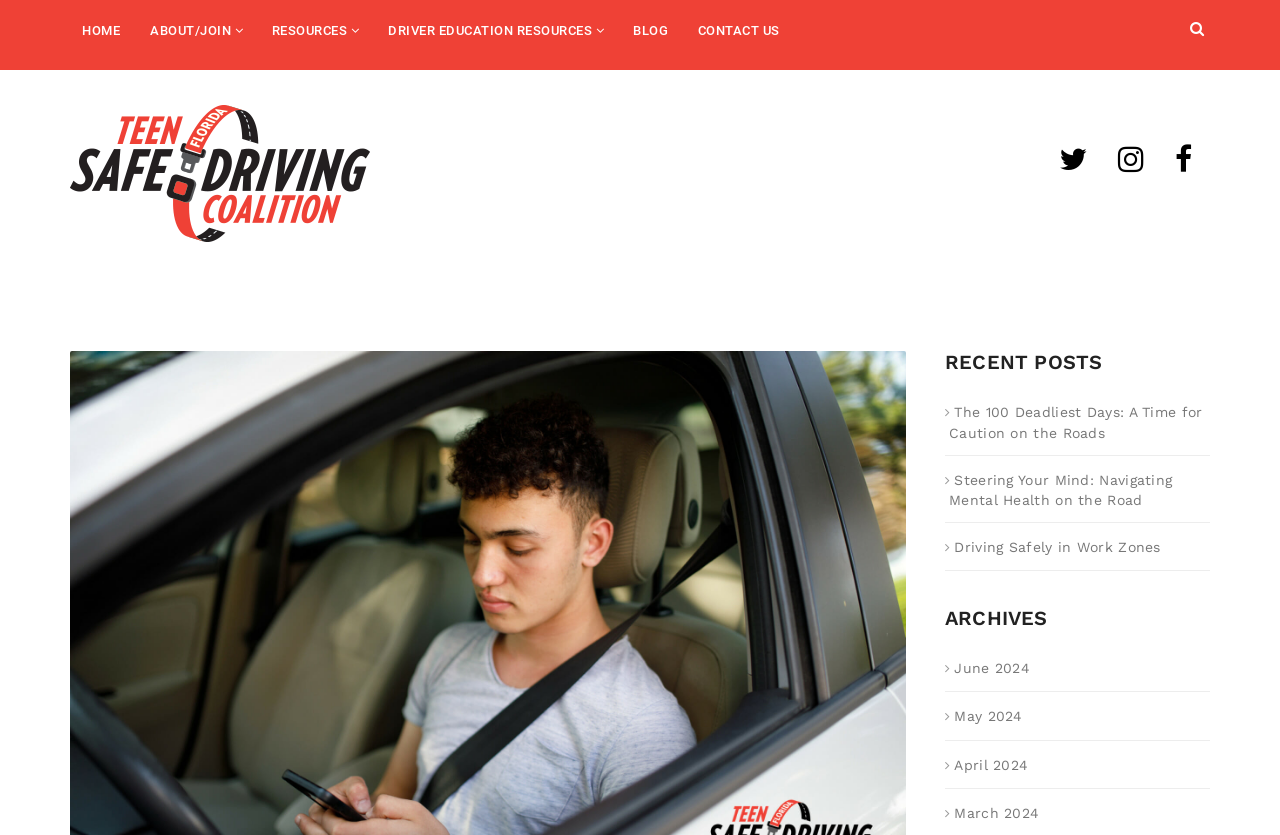Provide the bounding box coordinates for the area that should be clicked to complete the instruction: "go to home page".

[0.055, 0.0, 0.104, 0.073]